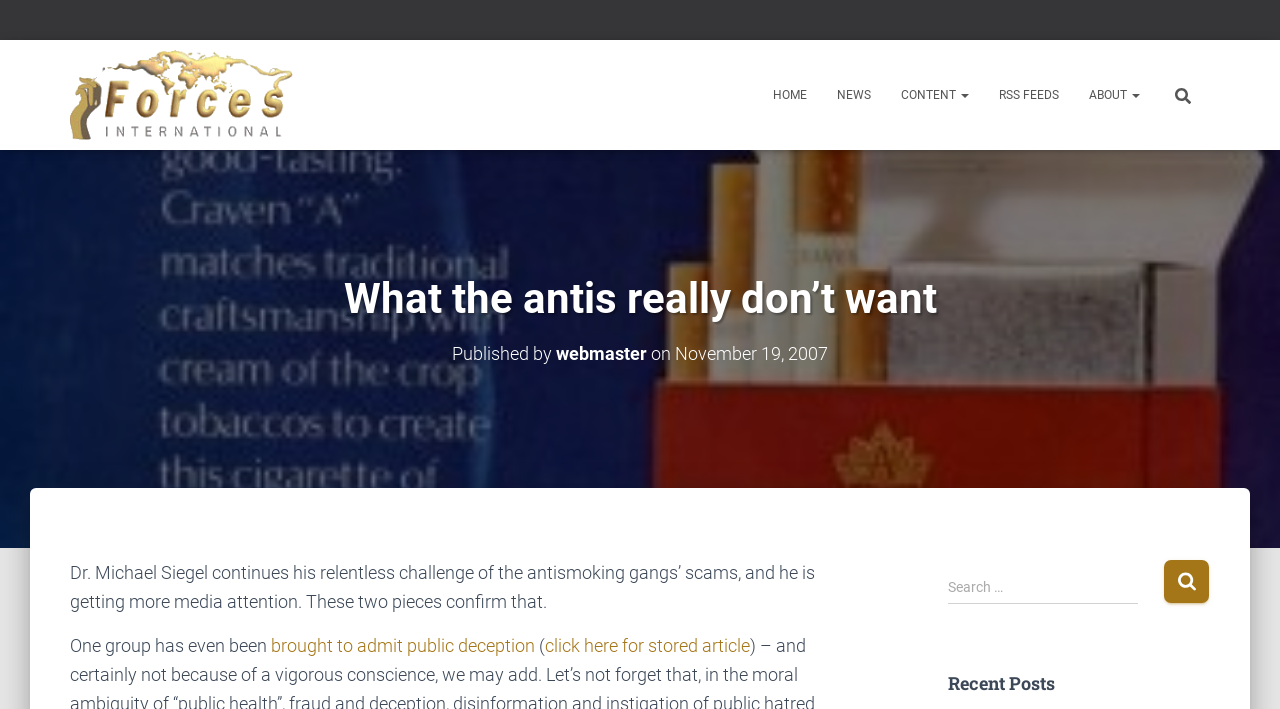How many search boxes are on the webpage?
Please provide a single word or phrase answer based on the image.

2